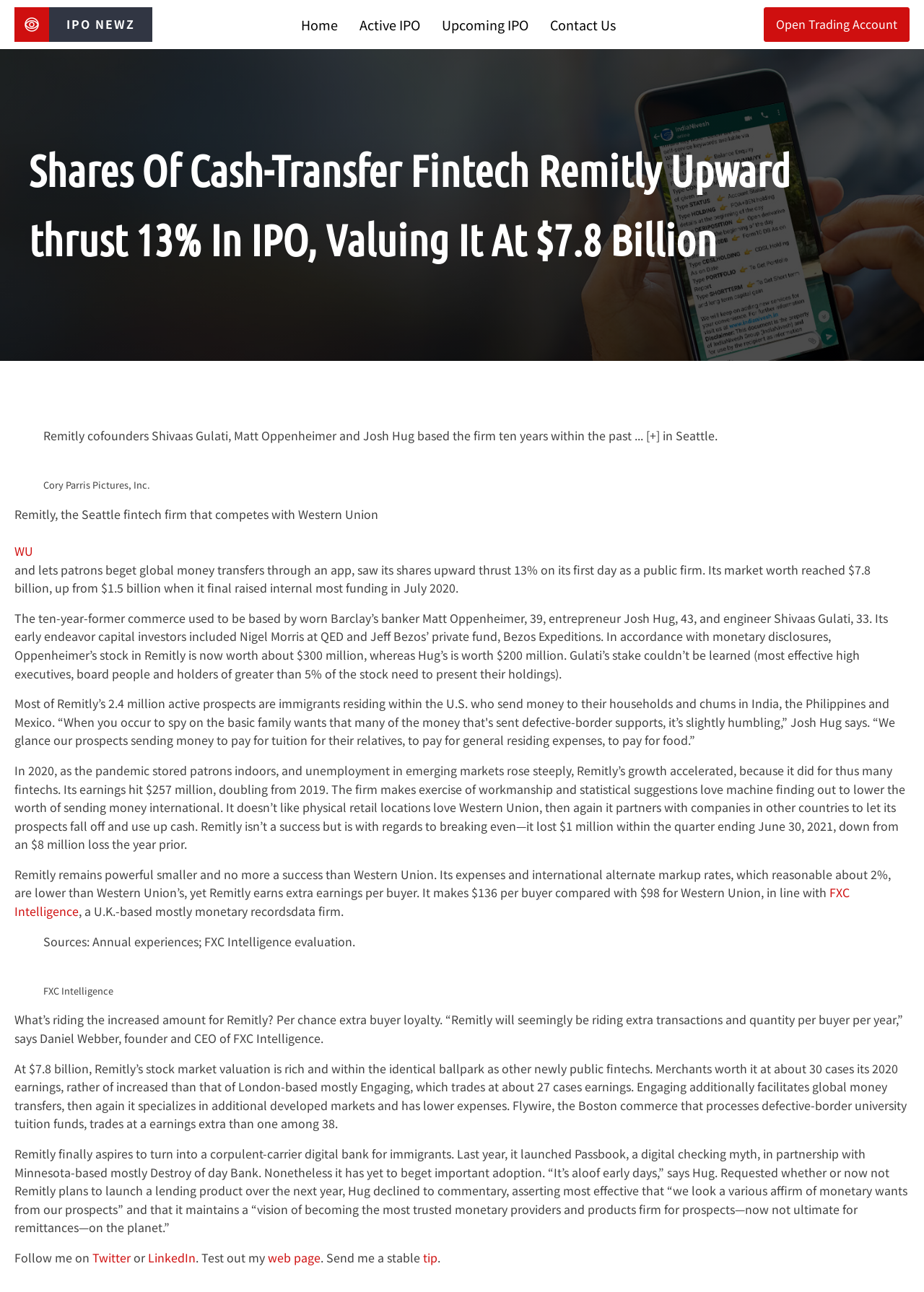Provide an in-depth caption for the contents of the webpage.

This webpage is about Remitly, a Seattle fintech company that competes with Western Union. The page has a heading that reads "Shares Of Cash-Transfer Fintech Remitly Upward thrust 13% In IPO, Valuing It At $7.8 Billion". Below the heading, there is a figure with a caption that describes the company's founders, Shivaas Gulati, Matt Oppenheimer, and Josh Hug, who founded the company ten years ago in Seattle.

On the top left of the page, there are five links: "IPO NEWZ", "Home", "Active IPO", "Upcoming IPO", and "Contact Us". On the top right, there is a link to "Open Trading Account".

The main content of the page is divided into several paragraphs of text, which describe Remitly's business, its growth, and its financial performance. The text is accompanied by two figures with captions, which provide additional information about the company's financial data.

Throughout the page, there are several links to other websites and resources, including "WU" (Western Union), "FXC Intelligence", and the author's personal website and social media profiles.

At the bottom of the page, there is a section with links to the author's social media profiles and a call to action to send a tip.